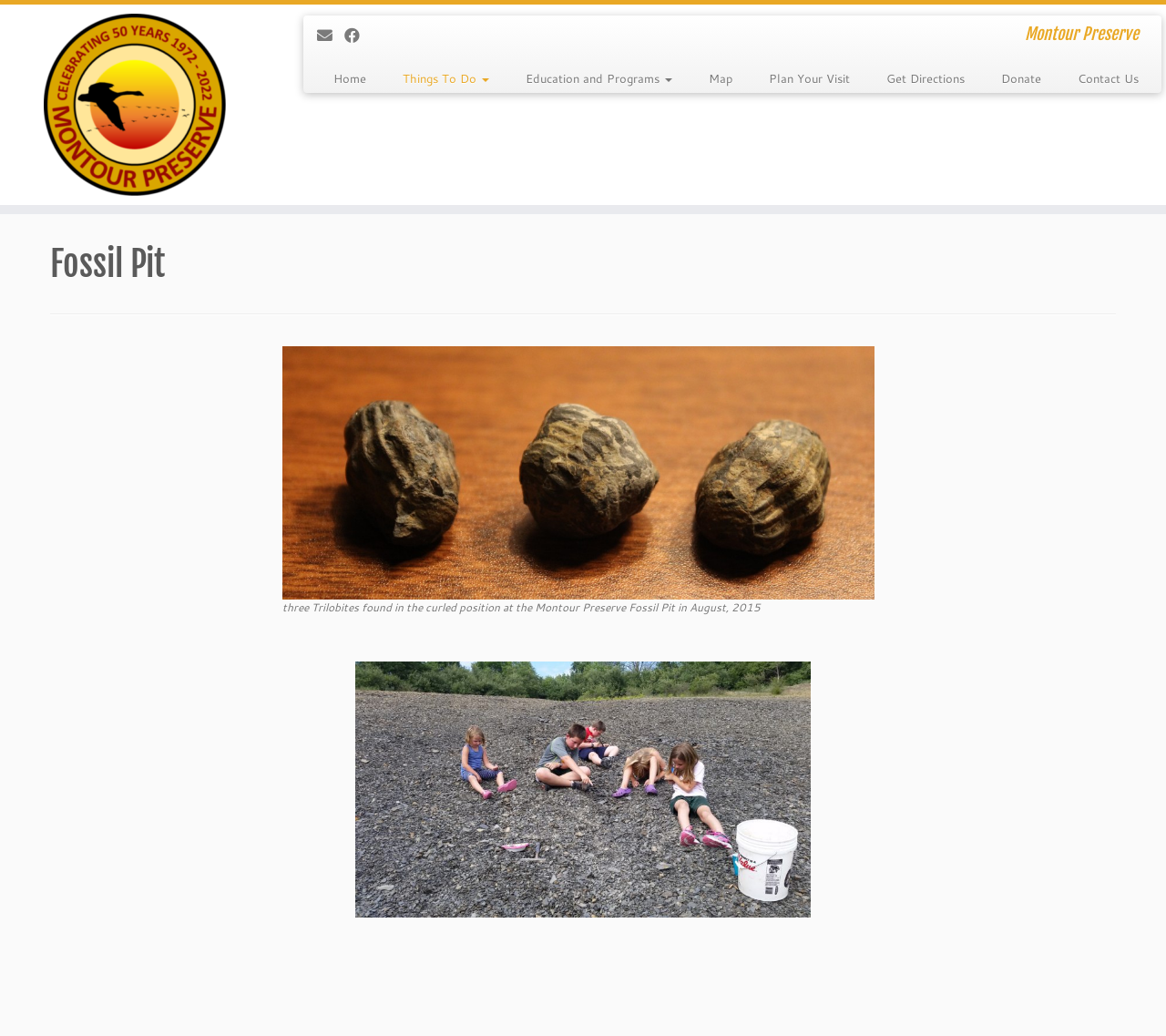Determine the bounding box coordinates of the clickable area required to perform the following instruction: "email us". The coordinates should be represented as four float numbers between 0 and 1: [left, top, right, bottom].

[0.272, 0.024, 0.295, 0.044]